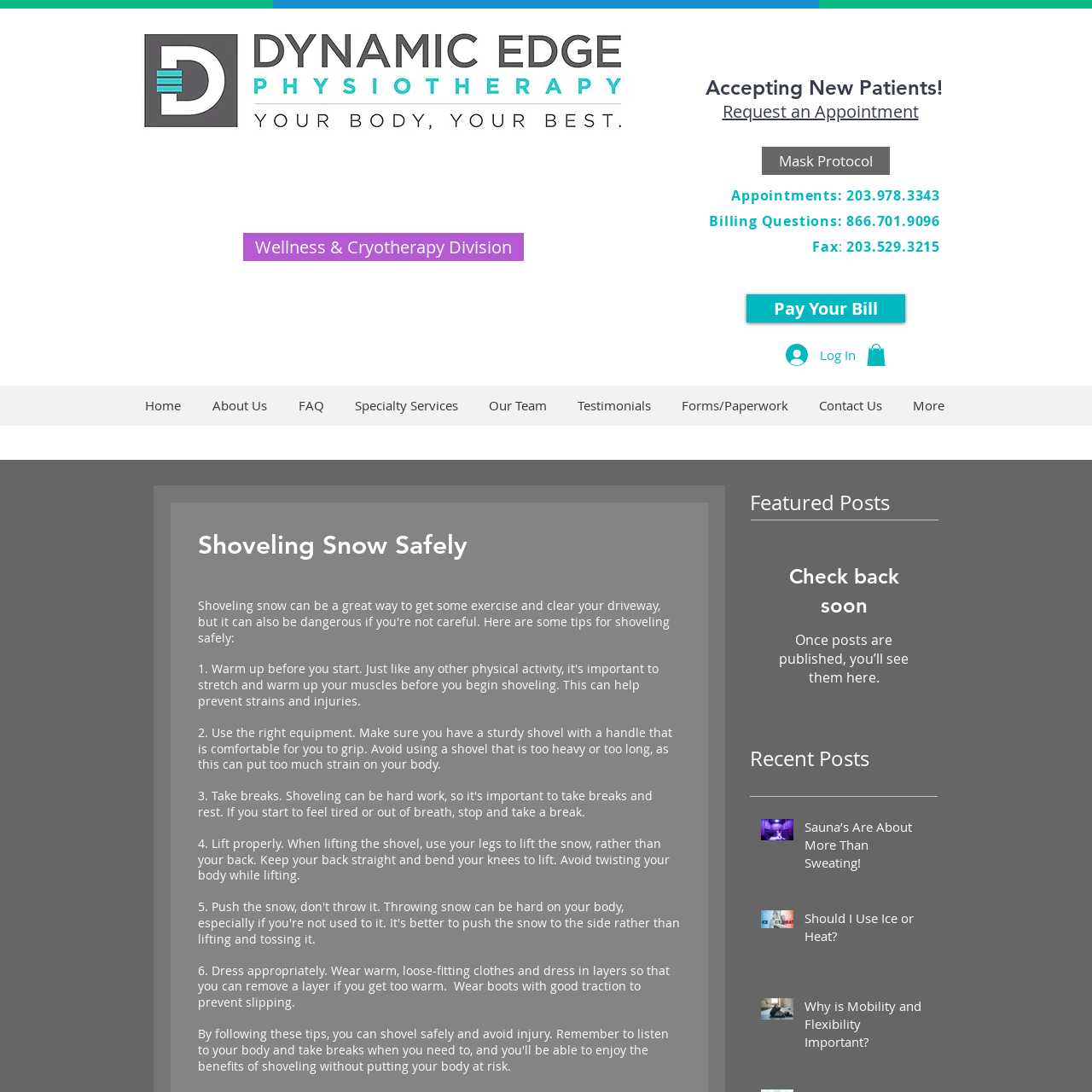Locate the bounding box coordinates of the area you need to click to fulfill this instruction: 'Go to home page'. The coordinates must be in the form of four float numbers ranging from 0 to 1: [left, top, right, bottom].

[0.118, 0.359, 0.18, 0.385]